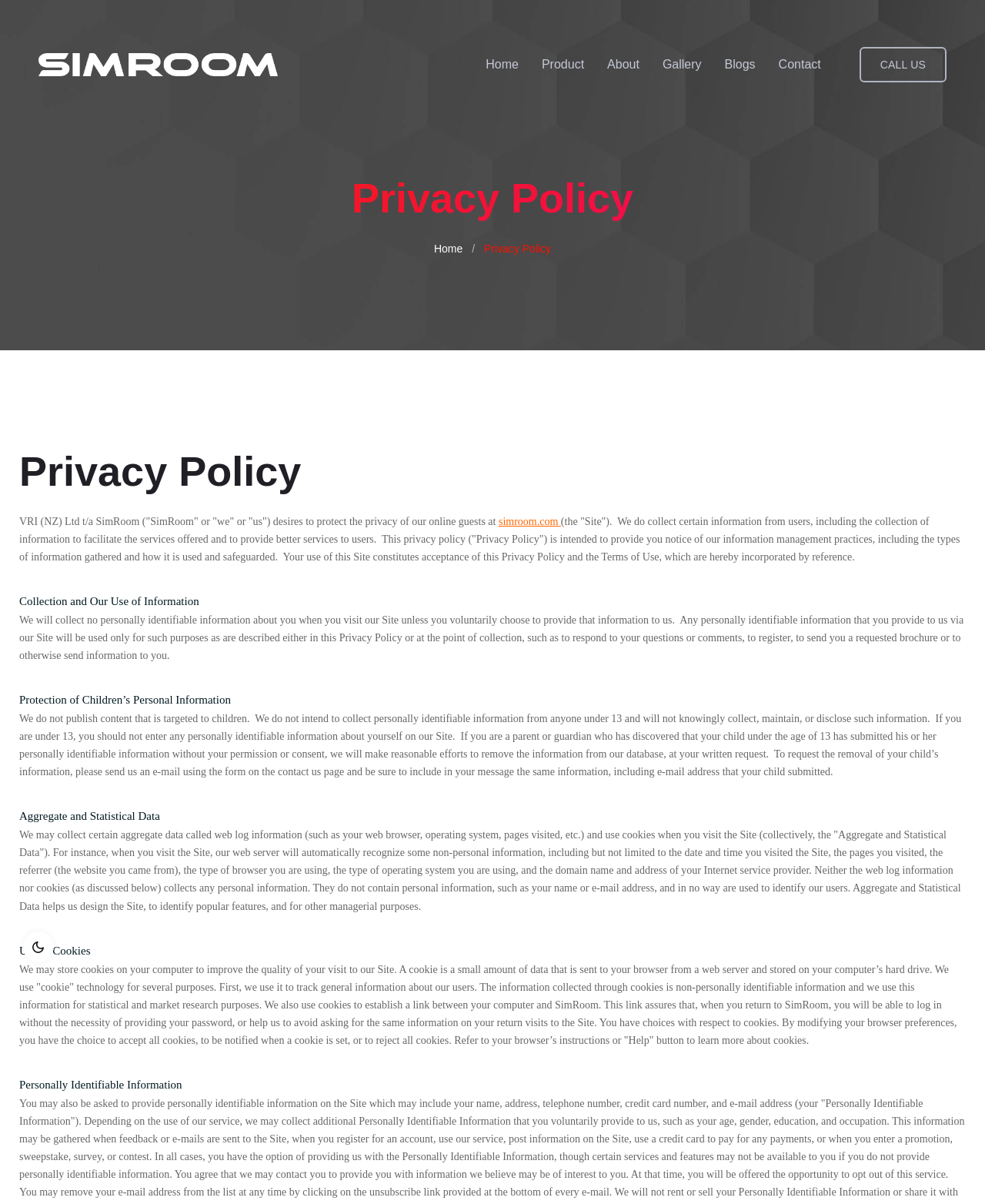Can you identify the bounding box coordinates of the clickable region needed to carry out this instruction: 'Contact us'? The coordinates should be four float numbers within the range of 0 to 1, stated as [left, top, right, bottom].

[0.79, 0.032, 0.833, 0.075]